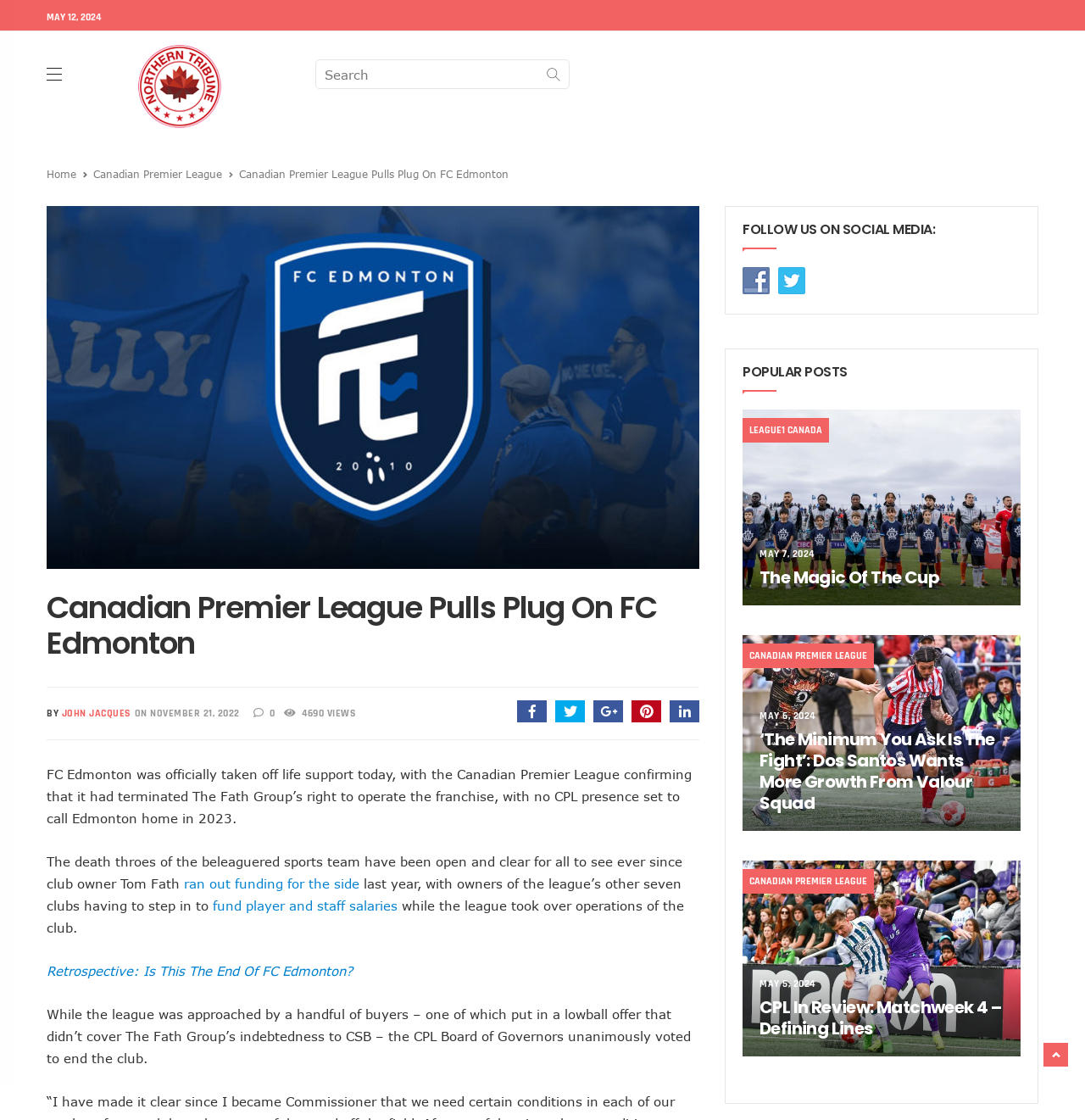How many social media links are there?
Using the details from the image, give an elaborate explanation to answer the question.

I found the social media links by looking at the layout table at the bottom of the webpage, where it says 'FOLLOW US ON SOCIAL MEDIA:' and has two links, one for Facebook and one for Twitter.